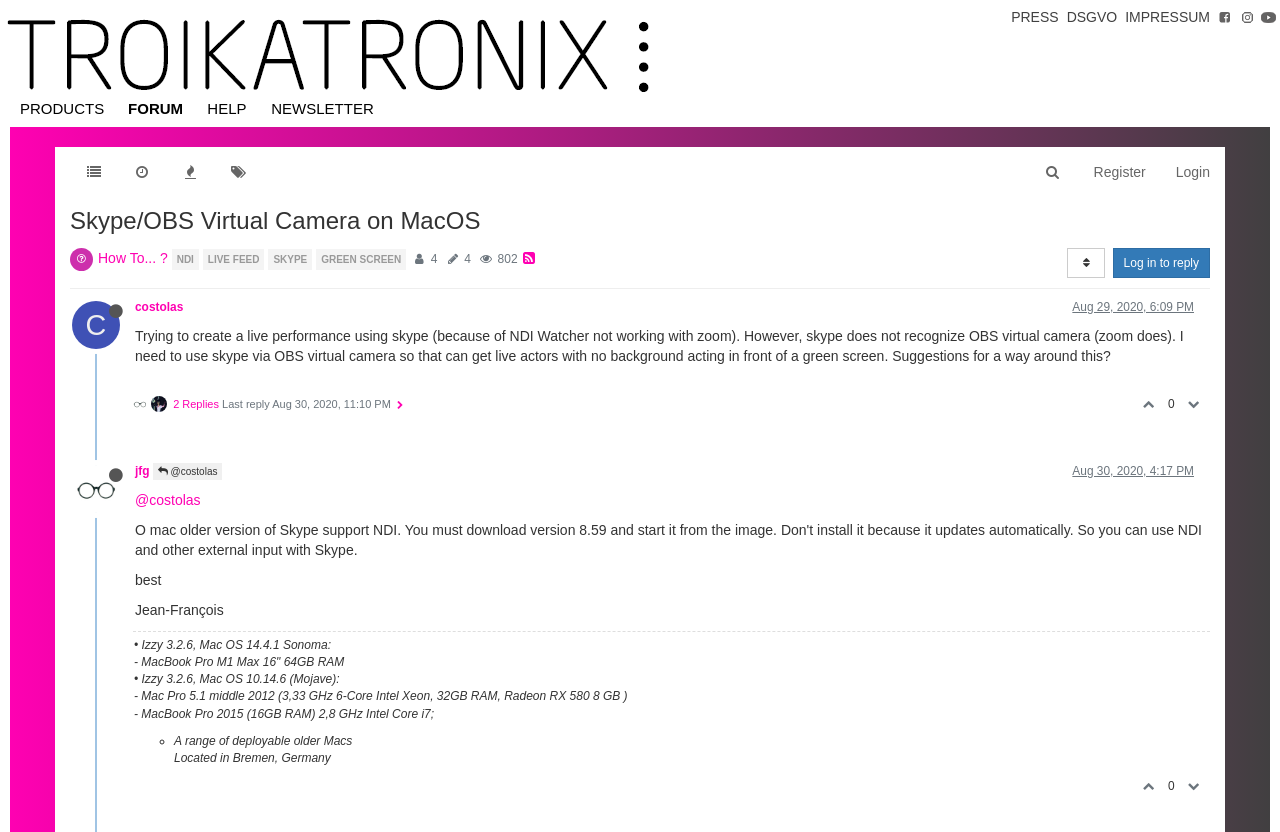Identify and provide the bounding box for the element described by: "Camping".

None